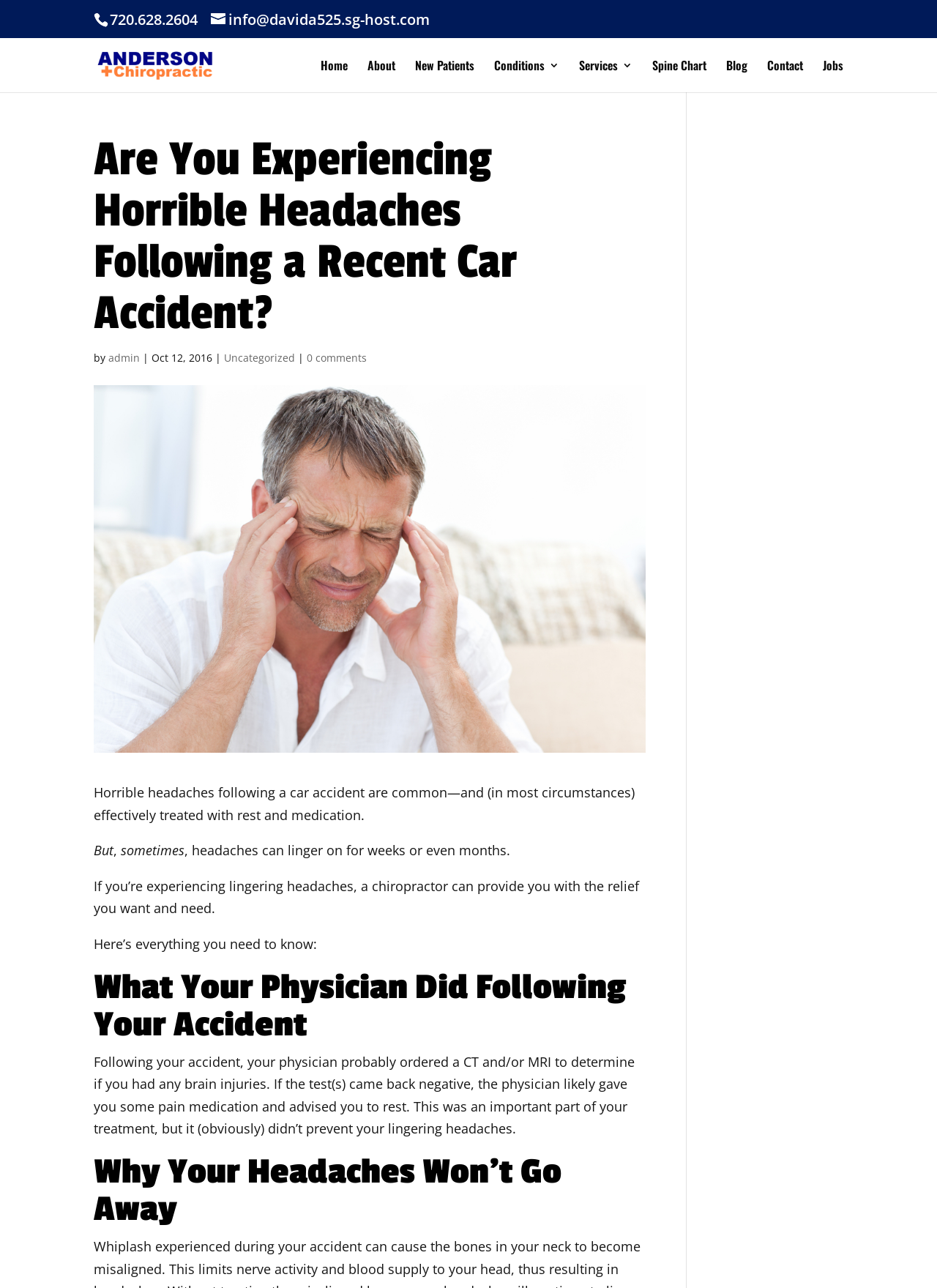Find the bounding box coordinates for the area that must be clicked to perform this action: "Contact the chiropractic".

[0.819, 0.047, 0.857, 0.072]